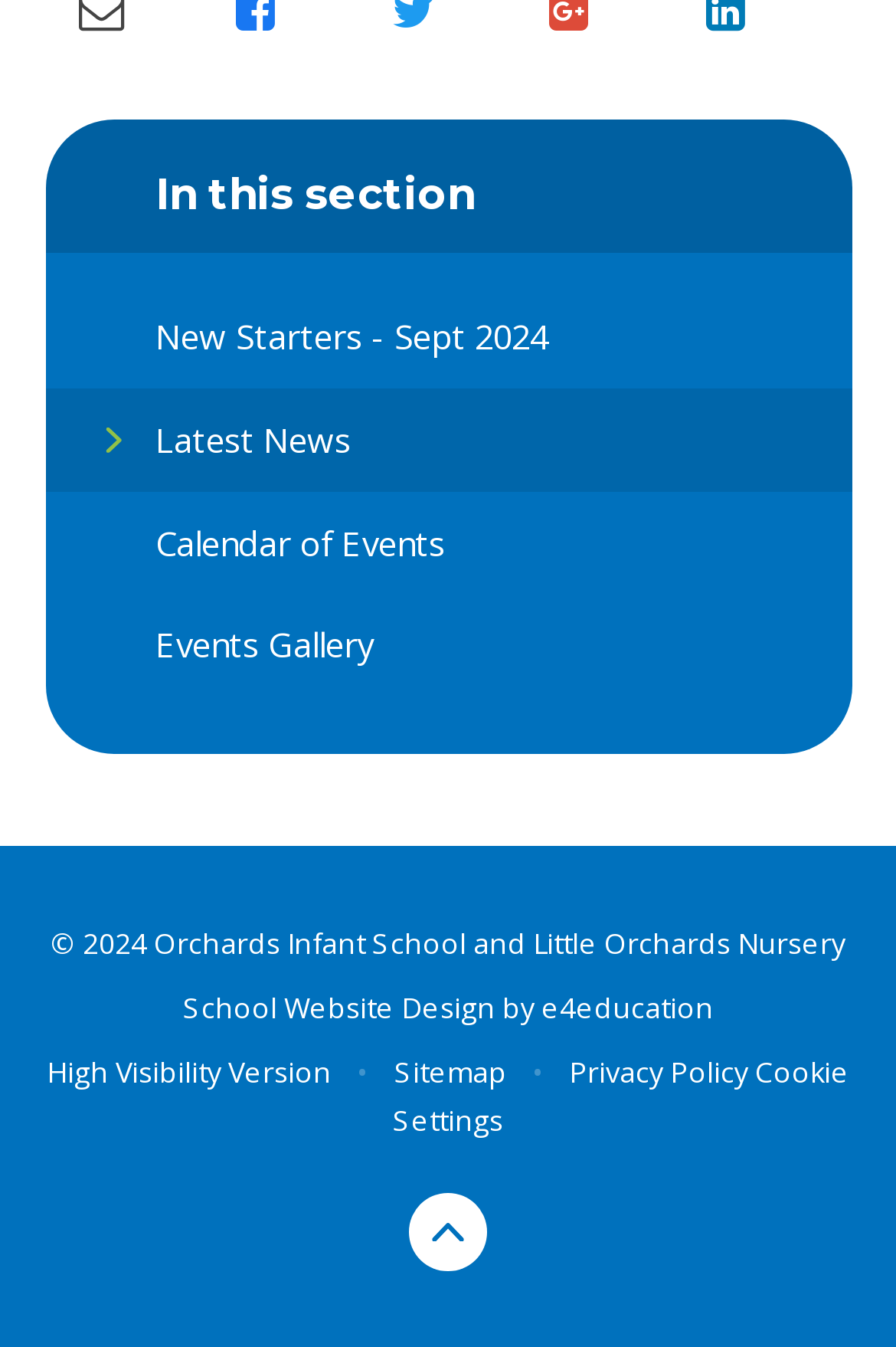Determine the bounding box coordinates of the section I need to click to execute the following instruction: "Access the Sitemap". Provide the coordinates as four float numbers between 0 and 1, i.e., [left, top, right, bottom].

[0.44, 0.781, 0.565, 0.81]